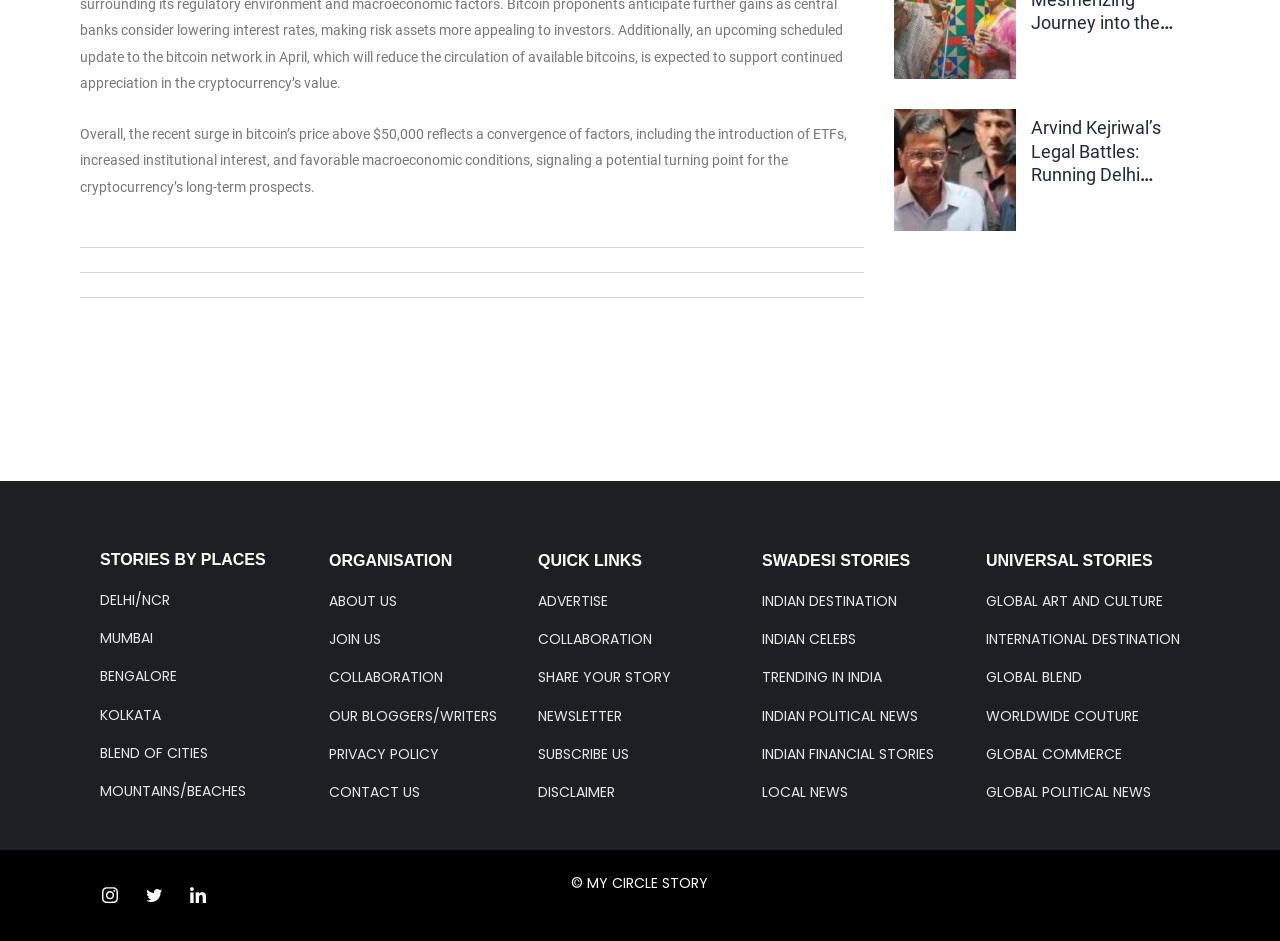How many social media links are there?
Please answer the question as detailed as possible.

There are three social media links at the bottom of the webpage: instagram, Twitter, and LinkedIn, which are indicated by the link elements with corresponding icons.